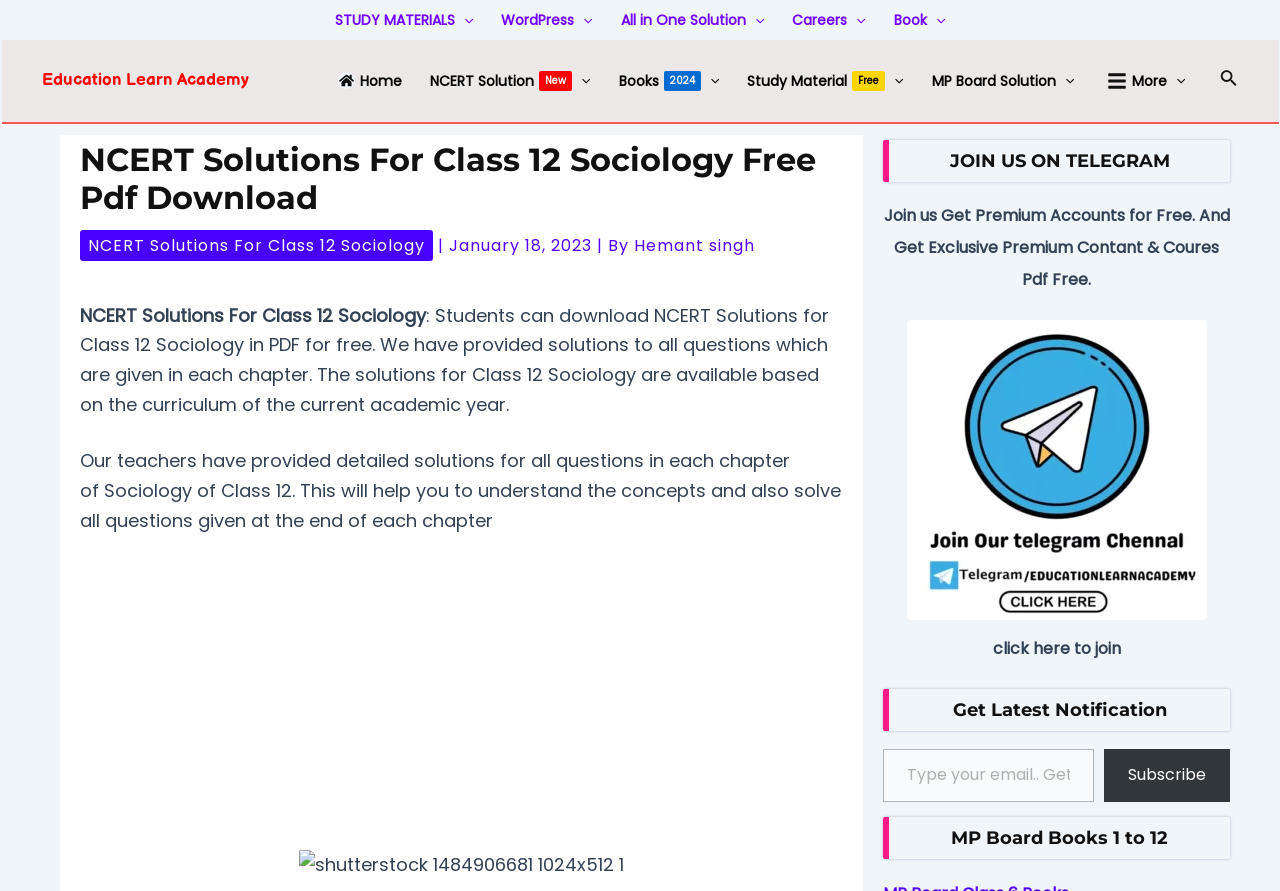Please locate the bounding box coordinates of the element that should be clicked to achieve the given instruction: "Search for something".

[0.953, 0.075, 0.968, 0.106]